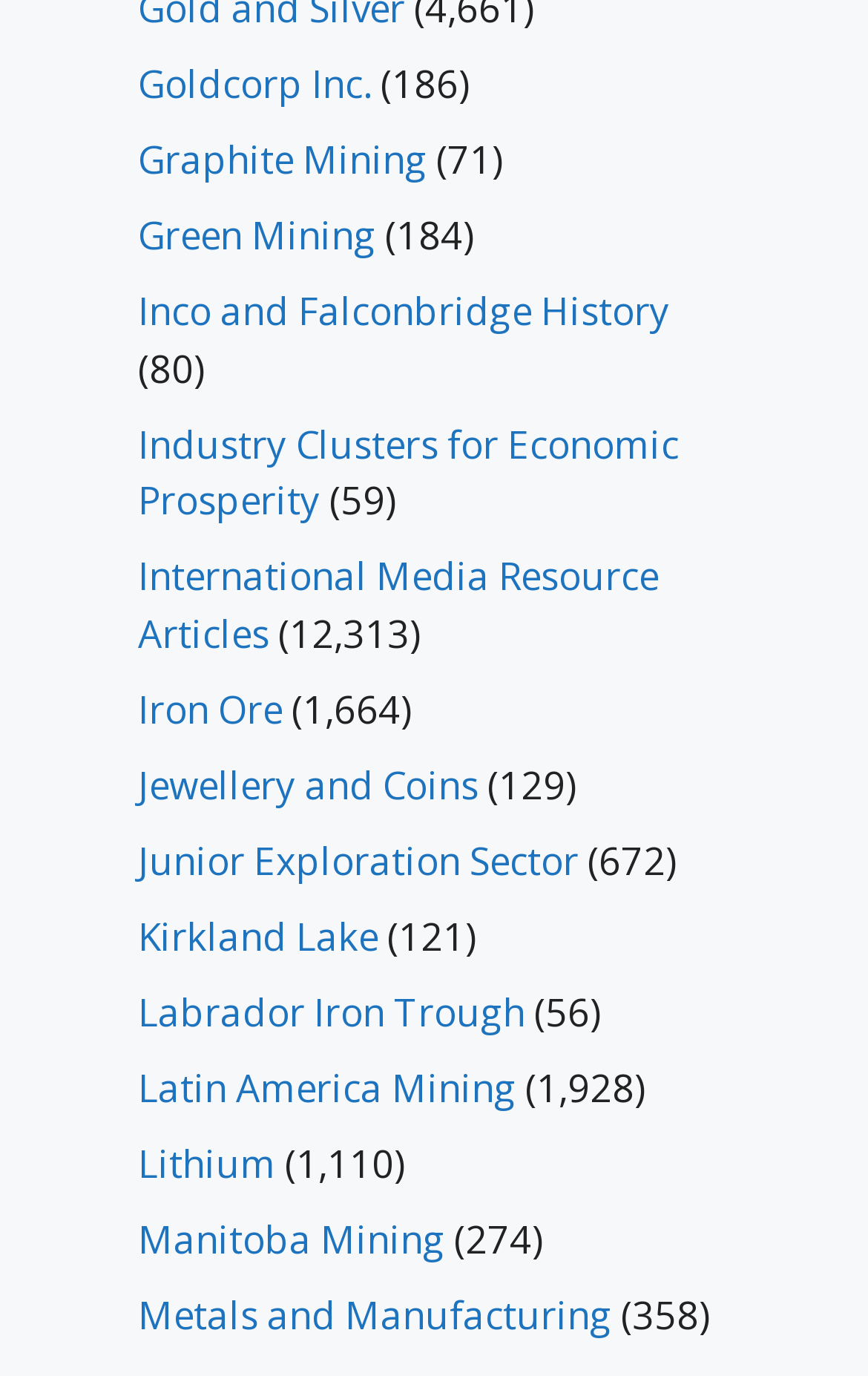Pinpoint the bounding box coordinates of the clickable element to carry out the following instruction: "learn about Graphite Mining."

[0.159, 0.098, 0.492, 0.135]